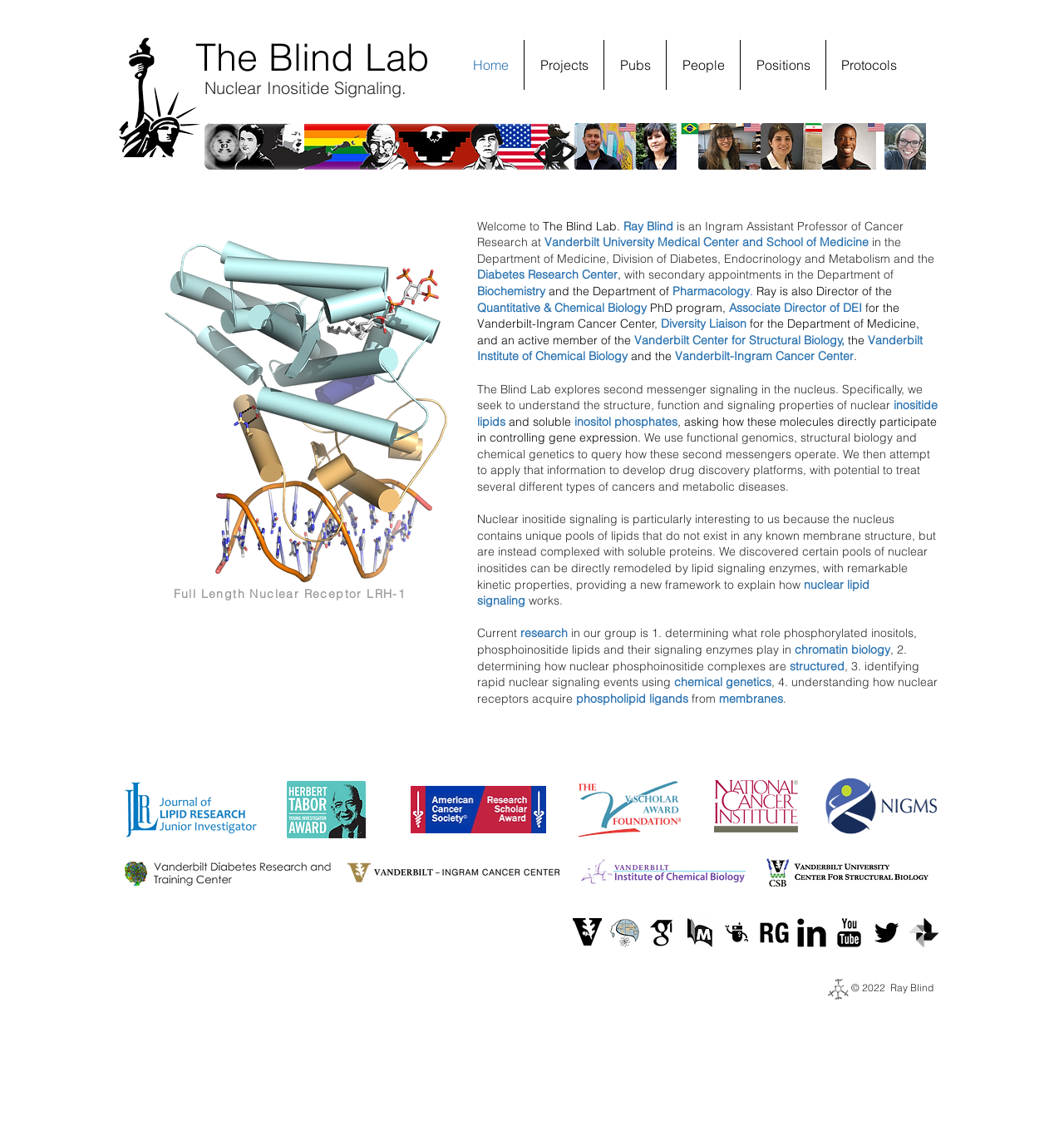Pinpoint the bounding box coordinates for the area that should be clicked to perform the following instruction: "Read about 'Nuclear Inositide Signaling'".

[0.192, 0.068, 0.377, 0.086]